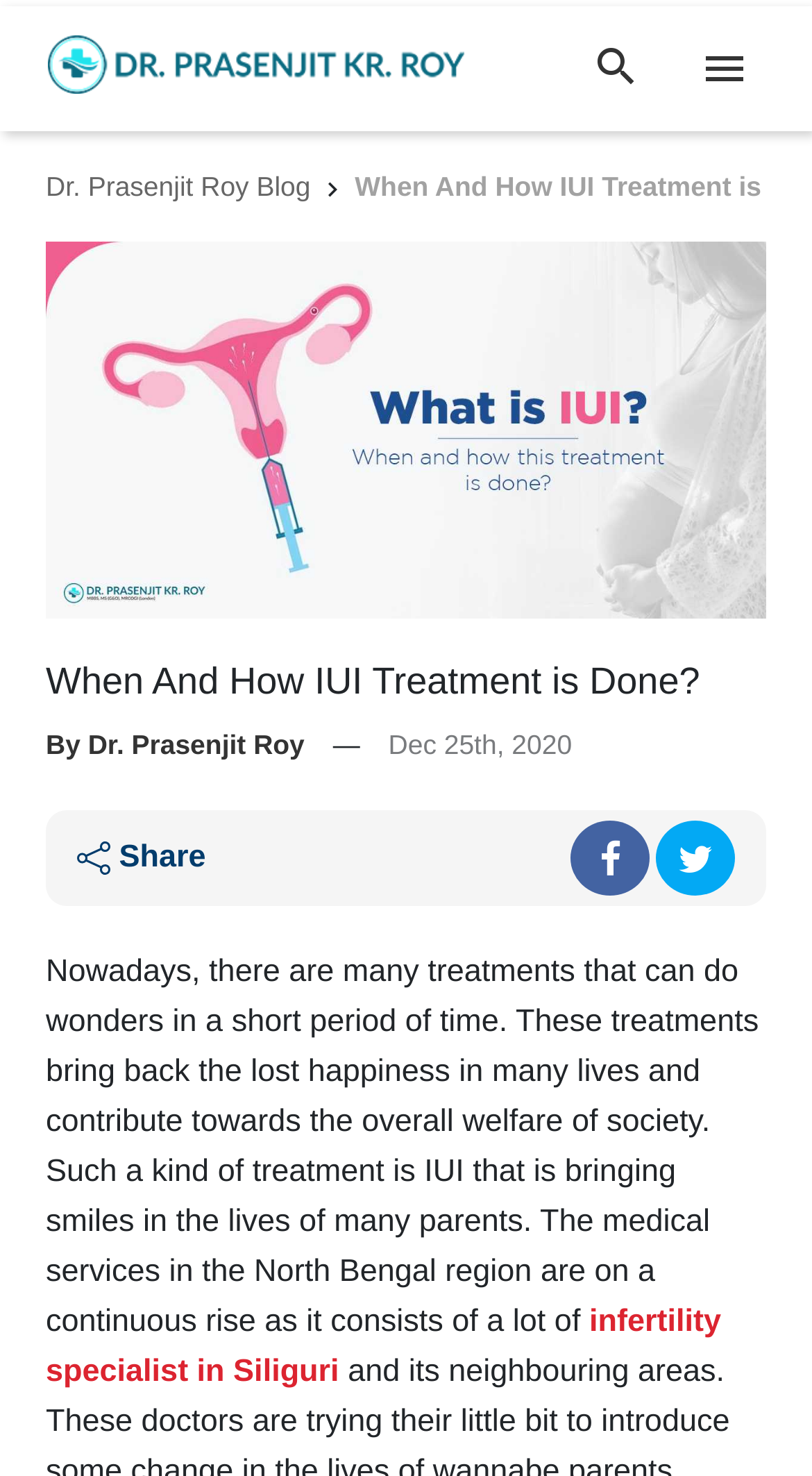Please find and report the primary heading text from the webpage.

When And How IUI Treatment is Done?